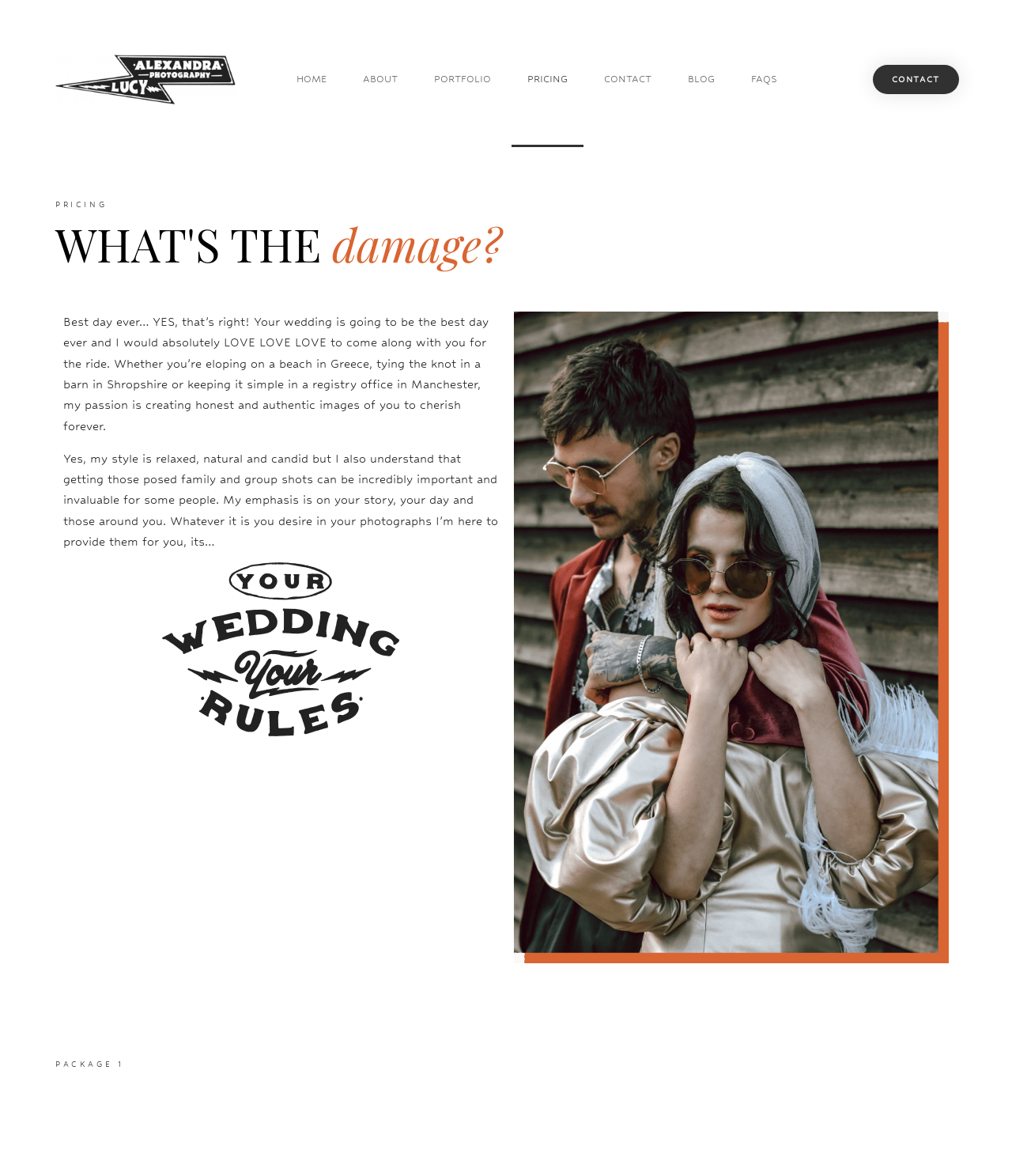What is the photographer's style? Look at the image and give a one-word or short phrase answer.

relaxed, natural and candid